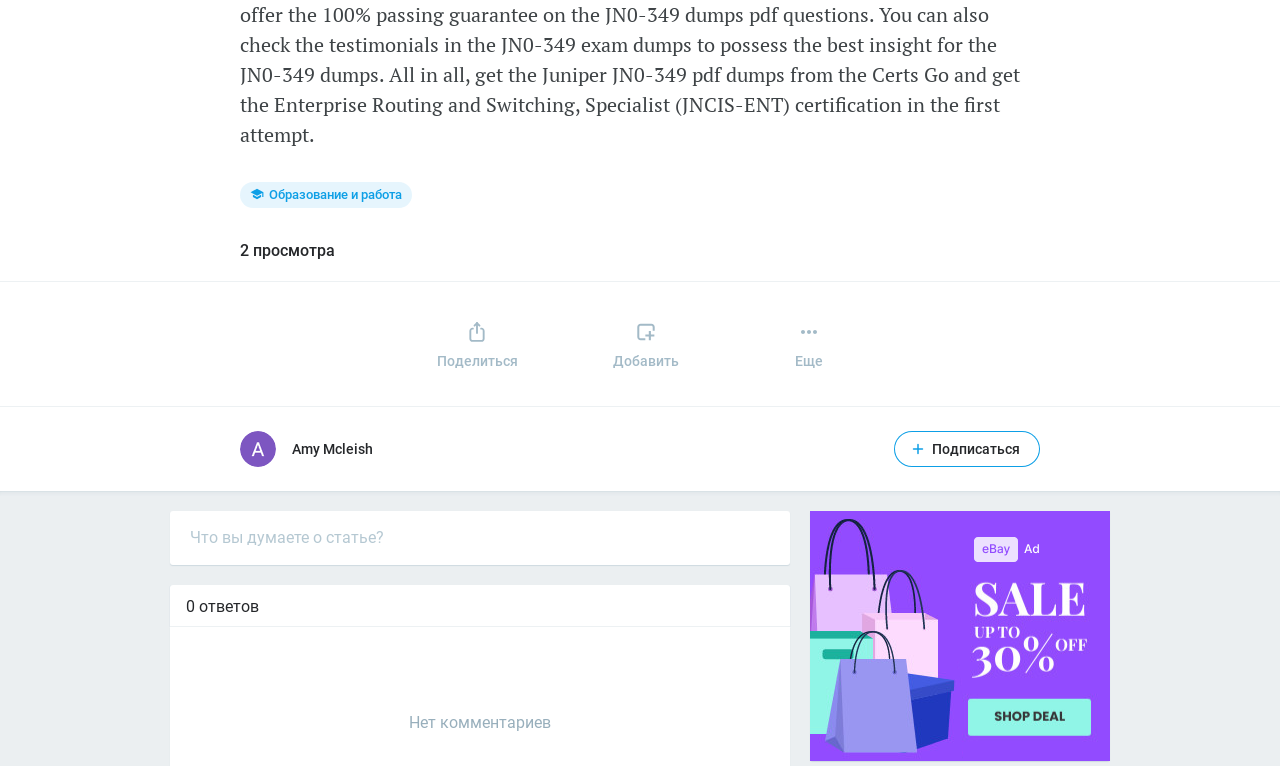What is the topic of the article?
Please use the image to provide an in-depth answer to the question.

The topic of the article can be inferred from the link 'Образование и работа' which translates to 'Education and work' in English, indicating that the article is related to education and career.